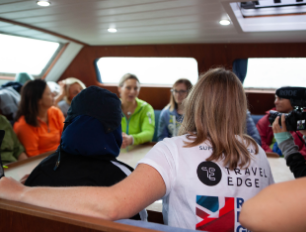What is the weather outside the boat?
Look at the image and respond with a one-word or short-phrase answer.

Grey